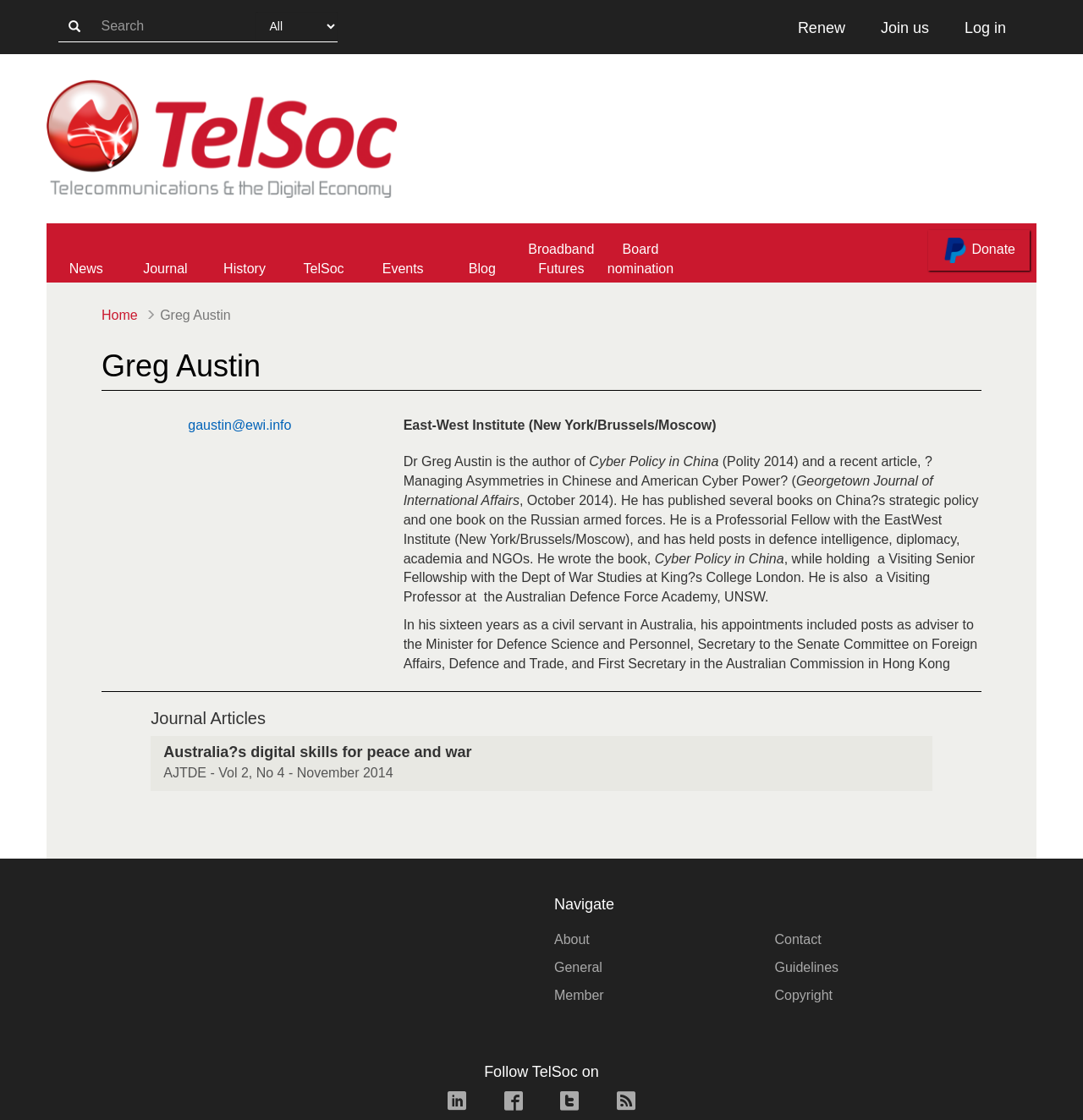Can you give a detailed response to the following question using the information from the image? What is the author's name?

The author's name is mentioned in the heading 'Greg Austin' and also in the static text 'Dr Greg Austin is the author of...'.